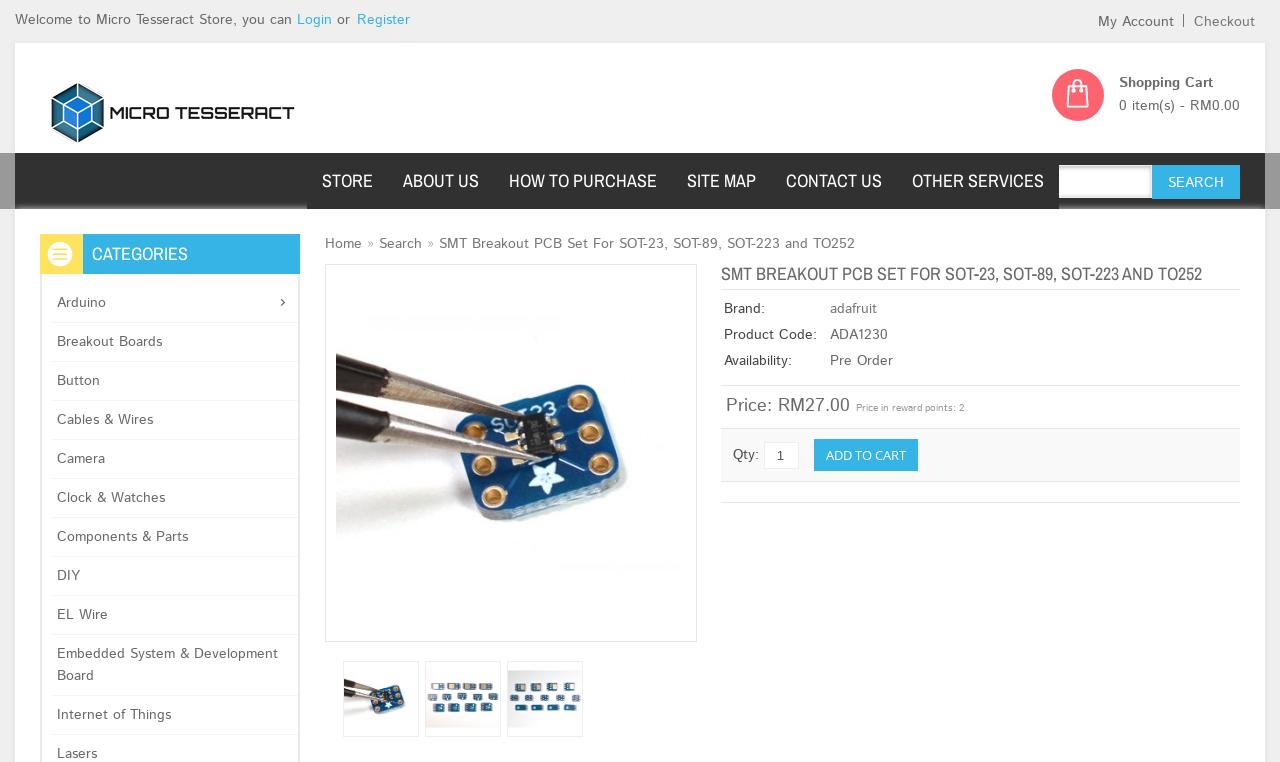Extract the main title from the webpage.

SMT BREAKOUT PCB SET FOR SOT-23, SOT-89, SOT-223 AND TO252